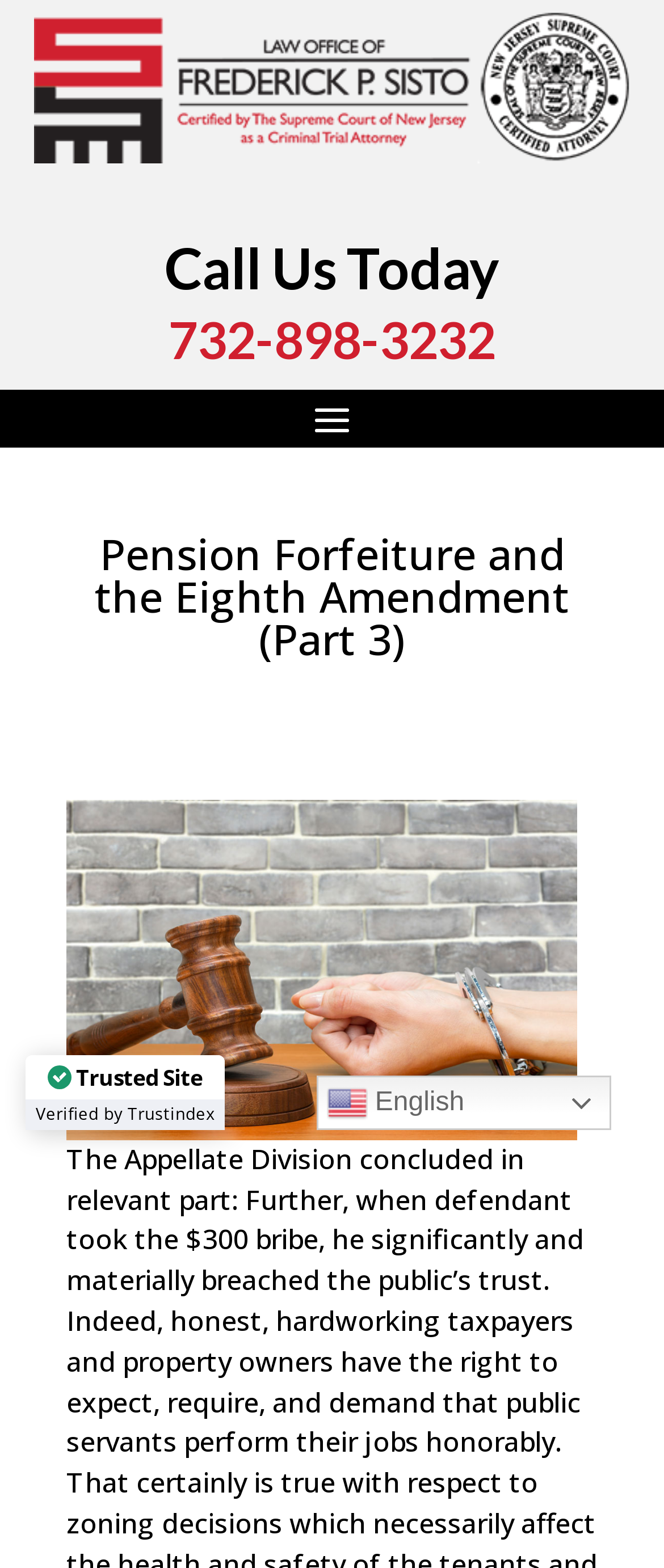Determine the bounding box coordinates for the HTML element described here: "Blog".

[0.605, 0.434, 0.685, 0.455]